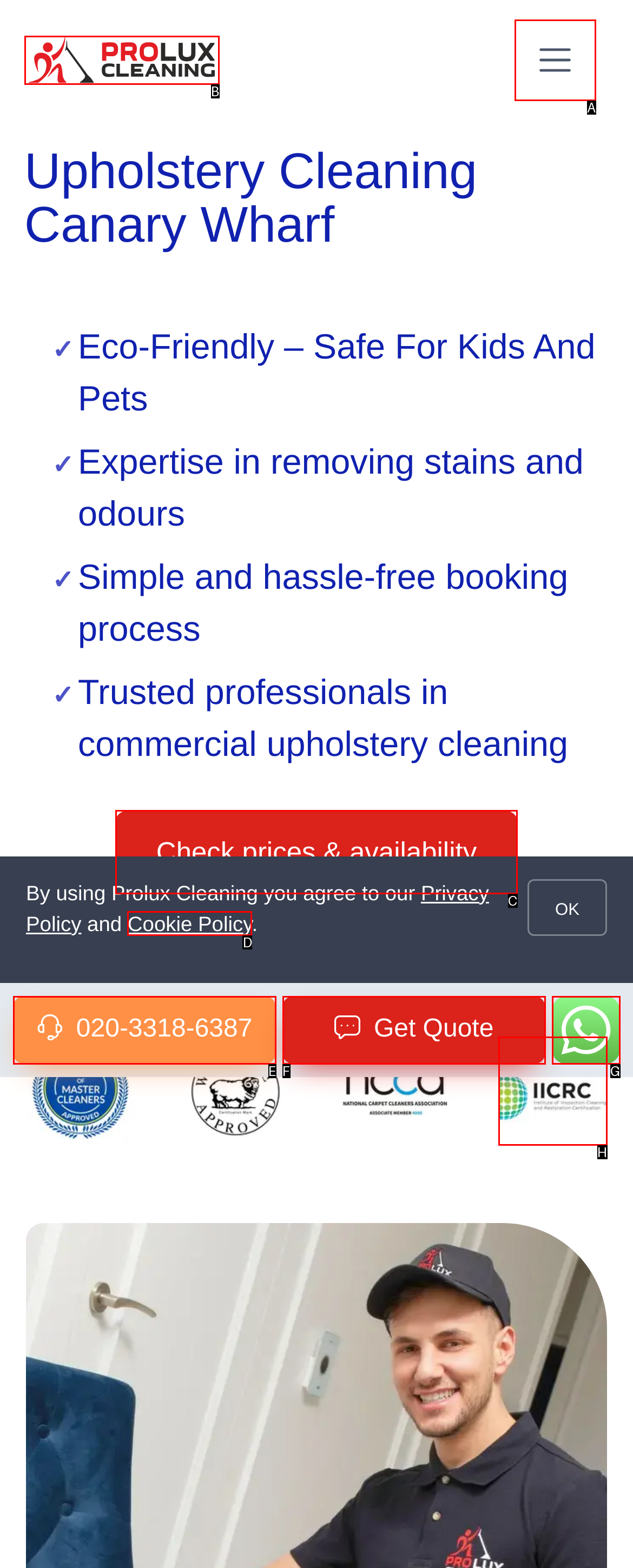Tell me the letter of the HTML element that best matches the description: Edward Kim from the provided options.

None